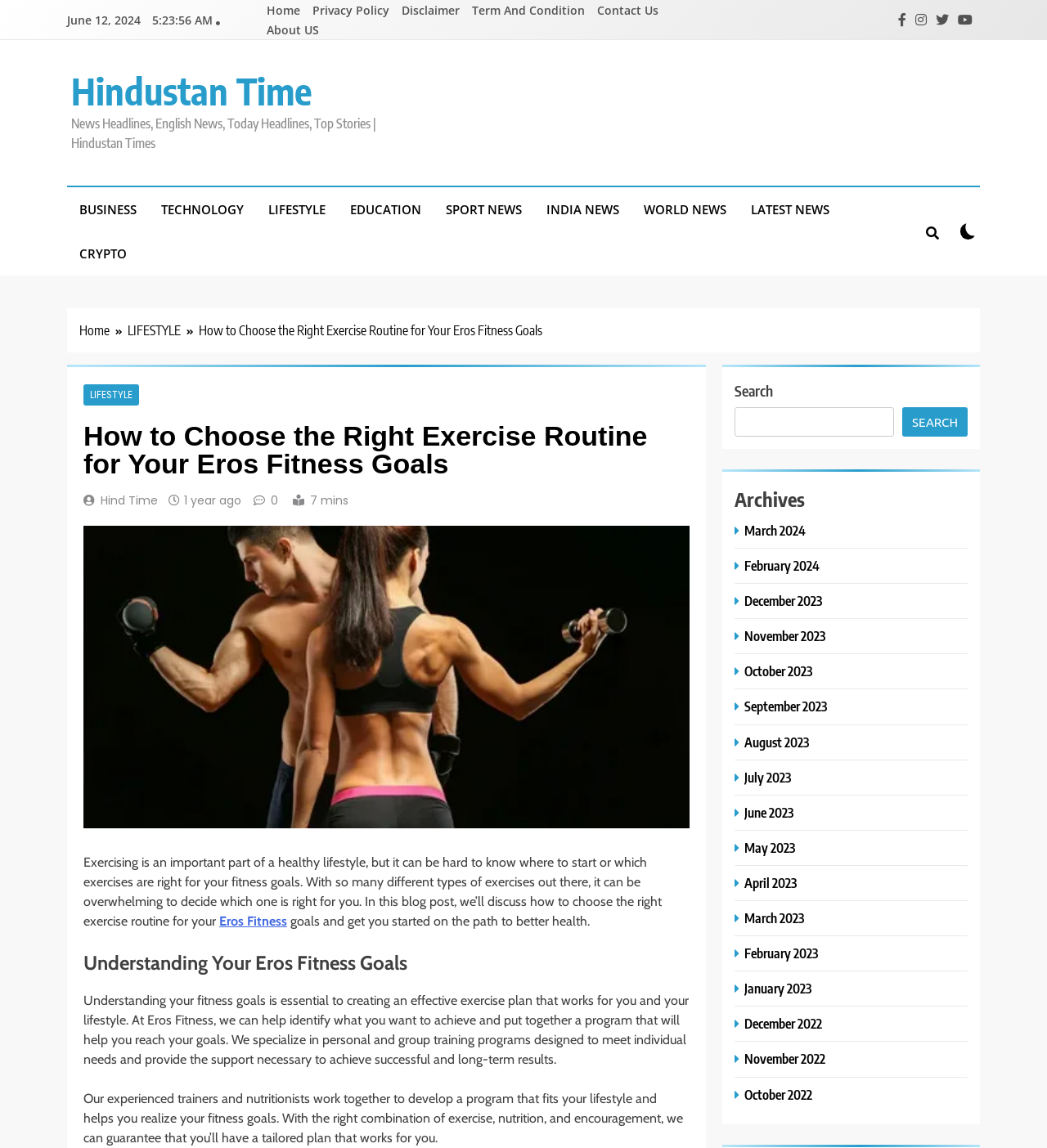What is the date of the article?
Using the details from the image, give an elaborate explanation to answer the question.

I found the date of the article by looking at the top of the webpage, where it says 'June 12, 2024' in a static text element.